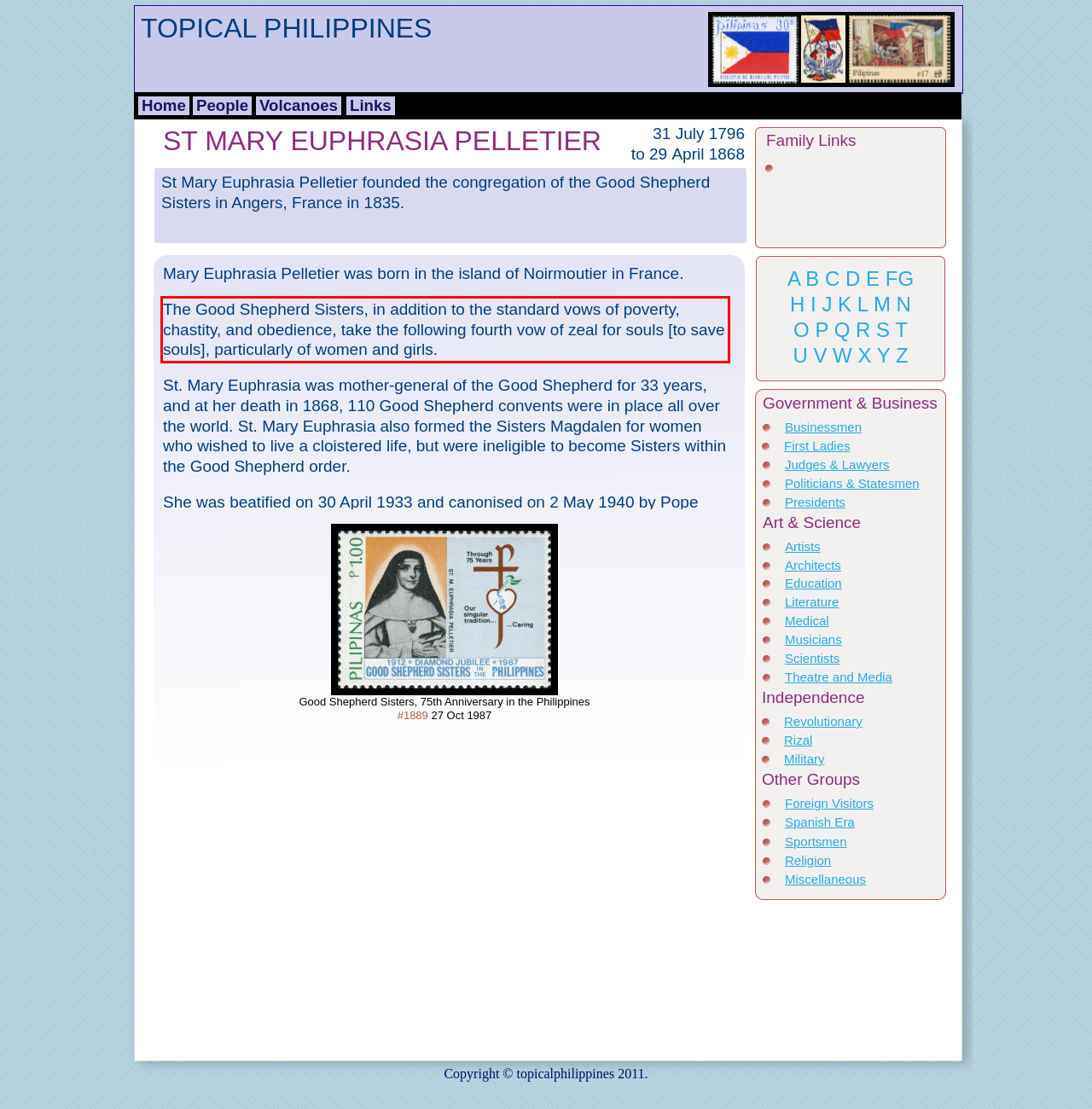Review the webpage screenshot provided, and perform OCR to extract the text from the red bounding box.

The Good Shepherd Sisters, in addition to the standard vows of poverty, chastity, and obedience, take the following fourth vow of zeal for souls [to save souls], particularly of women and girls.